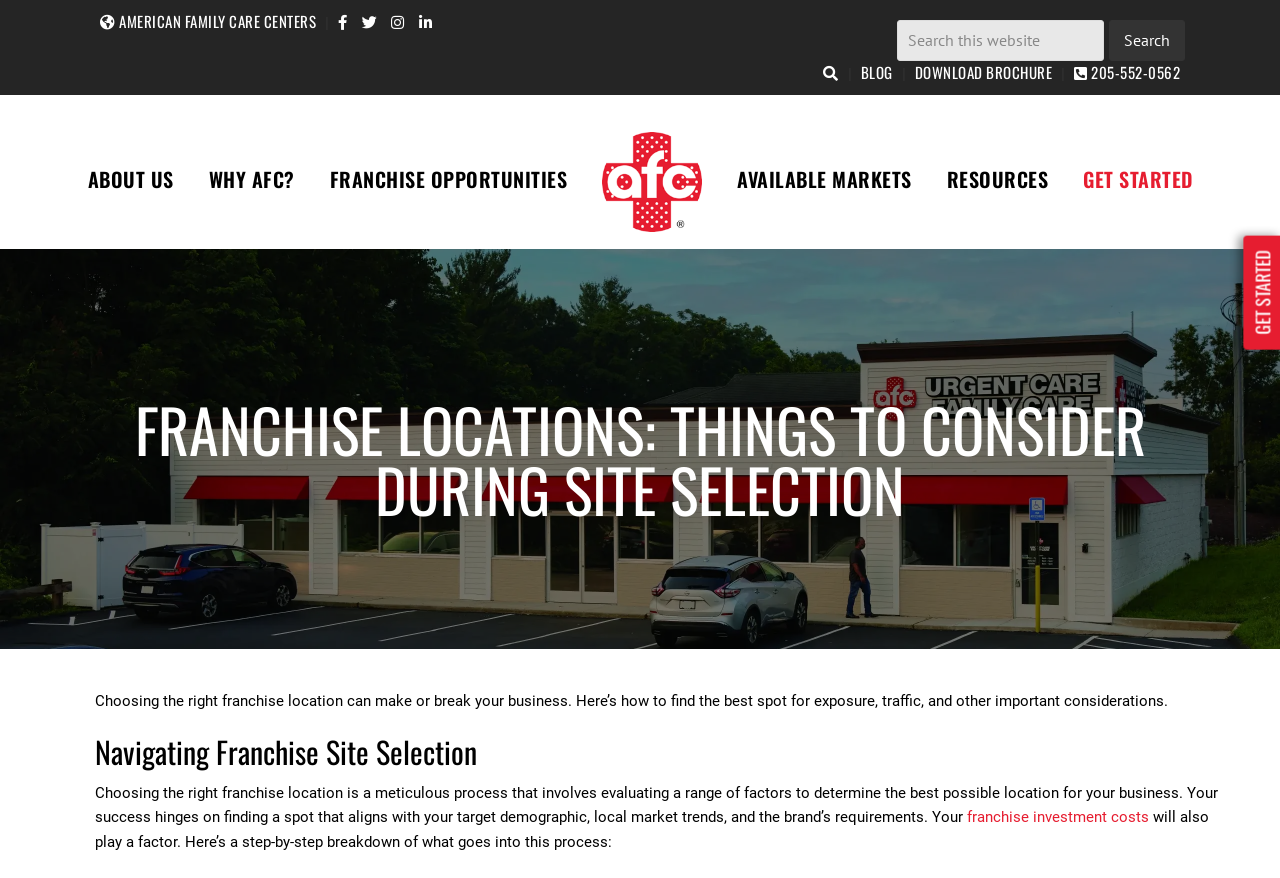What is the phone number on the webpage?
Kindly answer the question with as much detail as you can.

I found the phone number by looking at the link element with the OCR text ' 205-552-0562' at coordinates [0.839, 0.069, 0.922, 0.095].